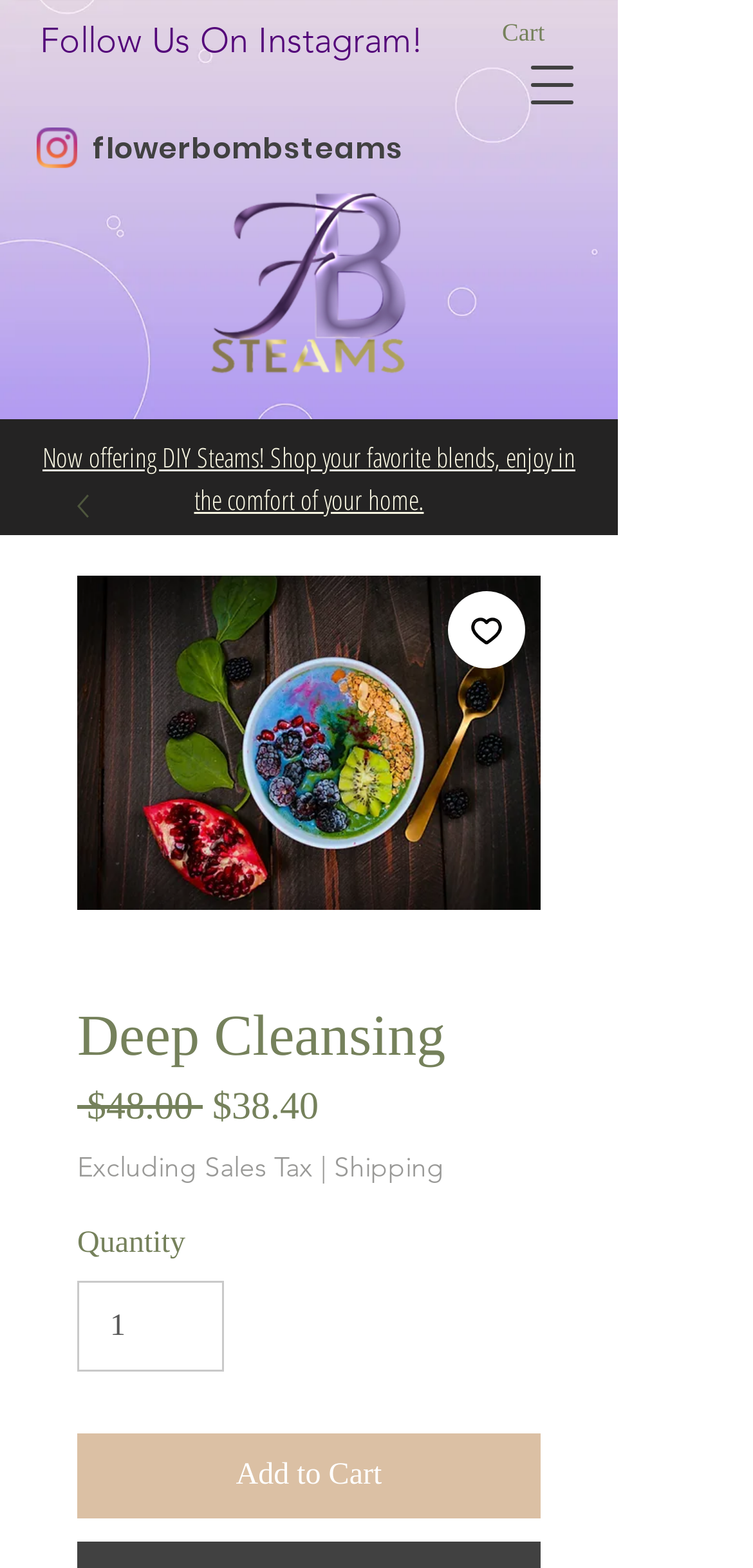Please determine the bounding box coordinates of the area that needs to be clicked to complete this task: 'Change Quantity'. The coordinates must be four float numbers between 0 and 1, formatted as [left, top, right, bottom].

[0.103, 0.817, 0.298, 0.874]